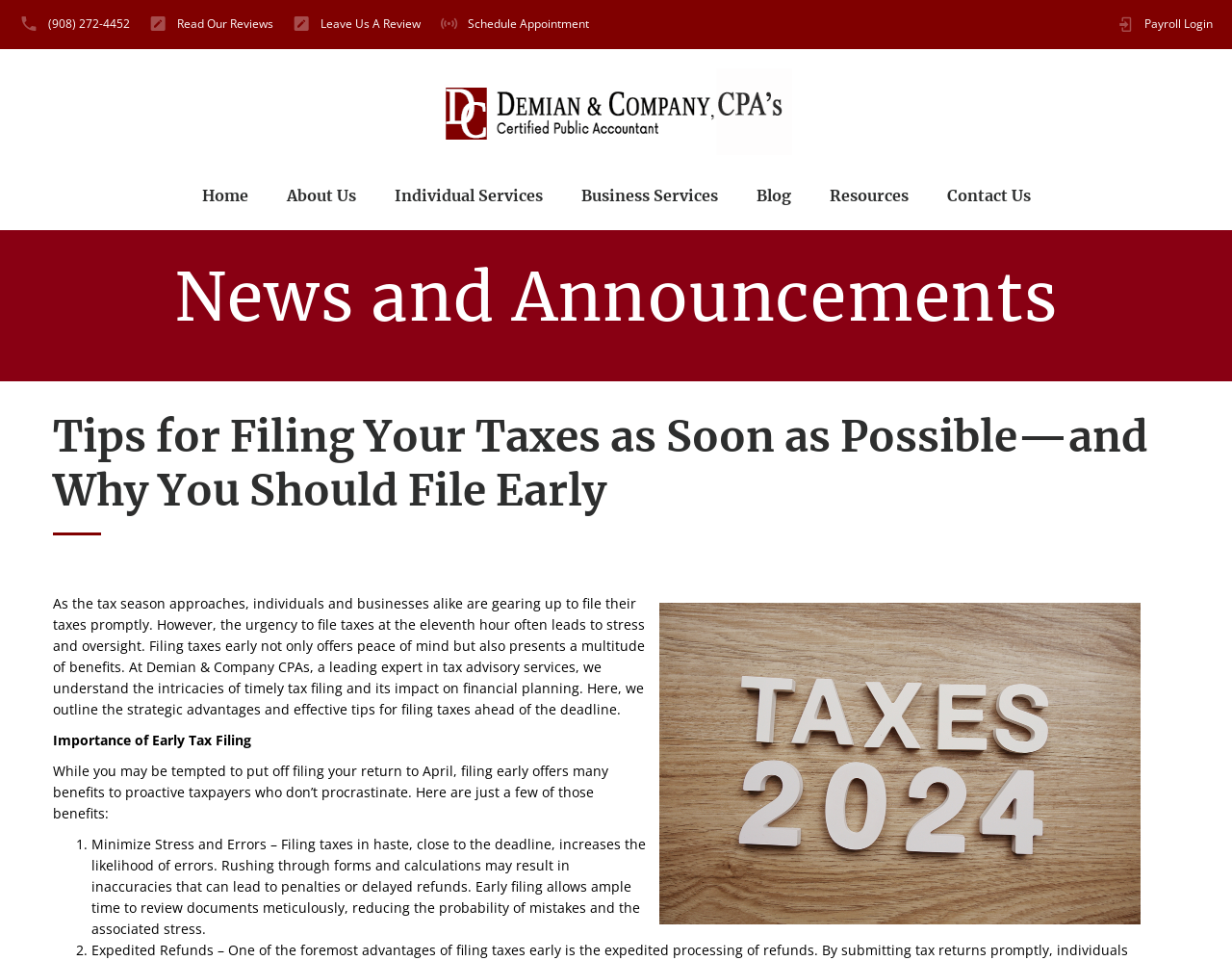Can you find the bounding box coordinates for the element that needs to be clicked to execute this instruction: "Schedule an appointment"? The coordinates should be given as four float numbers between 0 and 1, i.e., [left, top, right, bottom].

[0.38, 0.016, 0.478, 0.033]